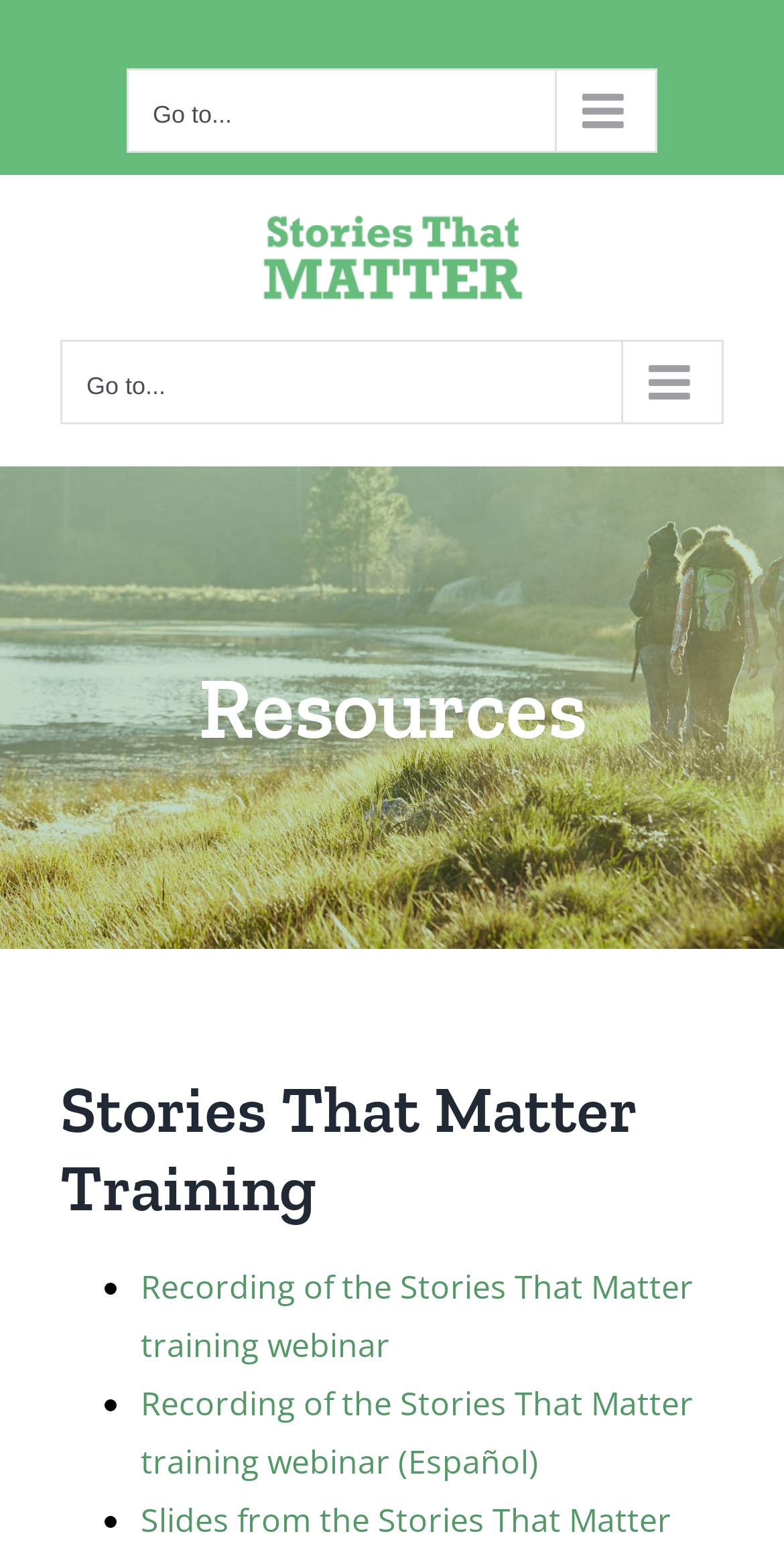How many navigation menus are there?
Answer the question with a single word or phrase by looking at the picture.

Two